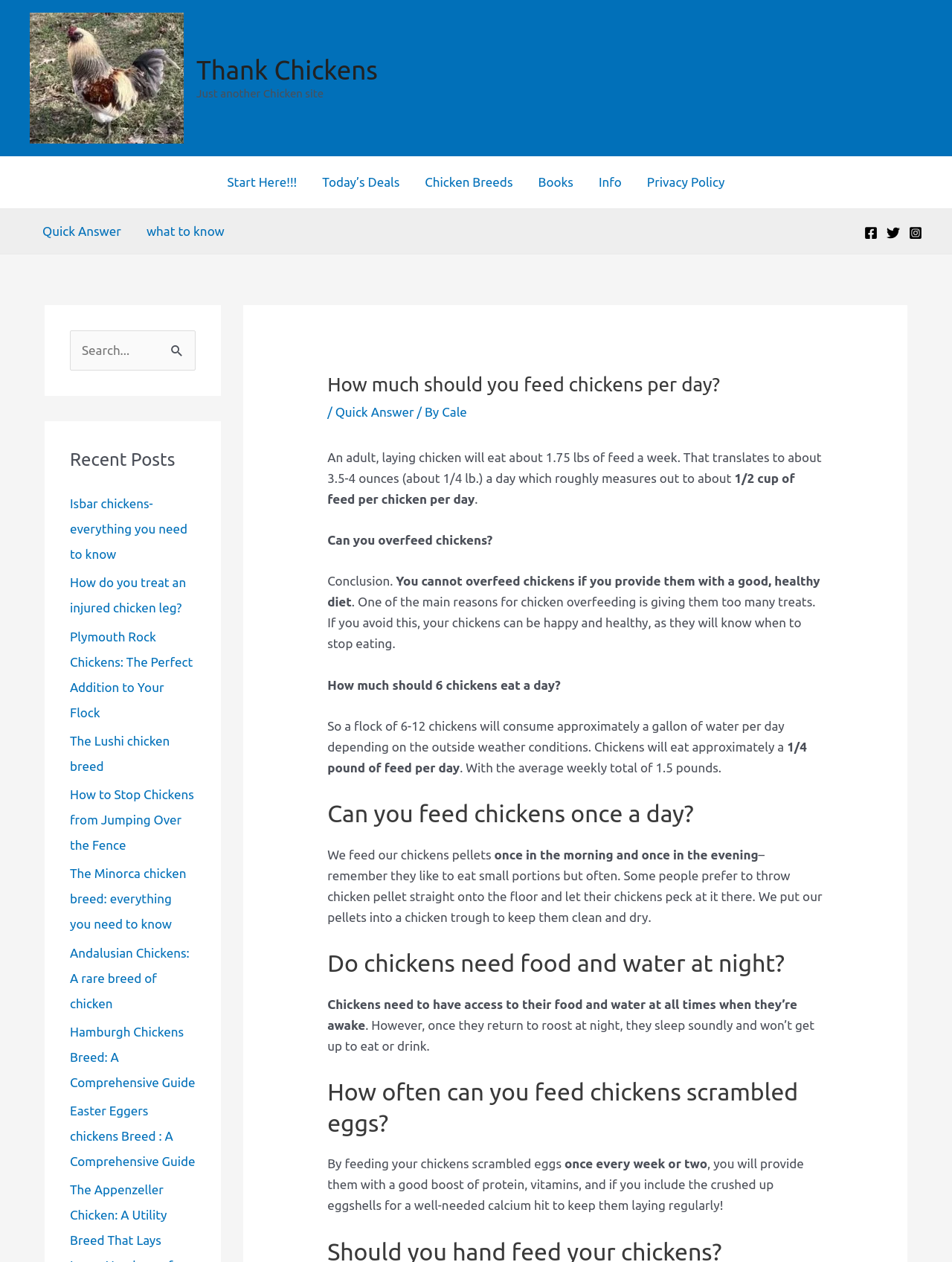Provide the bounding box coordinates of the HTML element this sentence describes: "parent_node: Search for: name="s" placeholder="Search..."". The bounding box coordinates consist of four float numbers between 0 and 1, i.e., [left, top, right, bottom].

[0.073, 0.262, 0.205, 0.294]